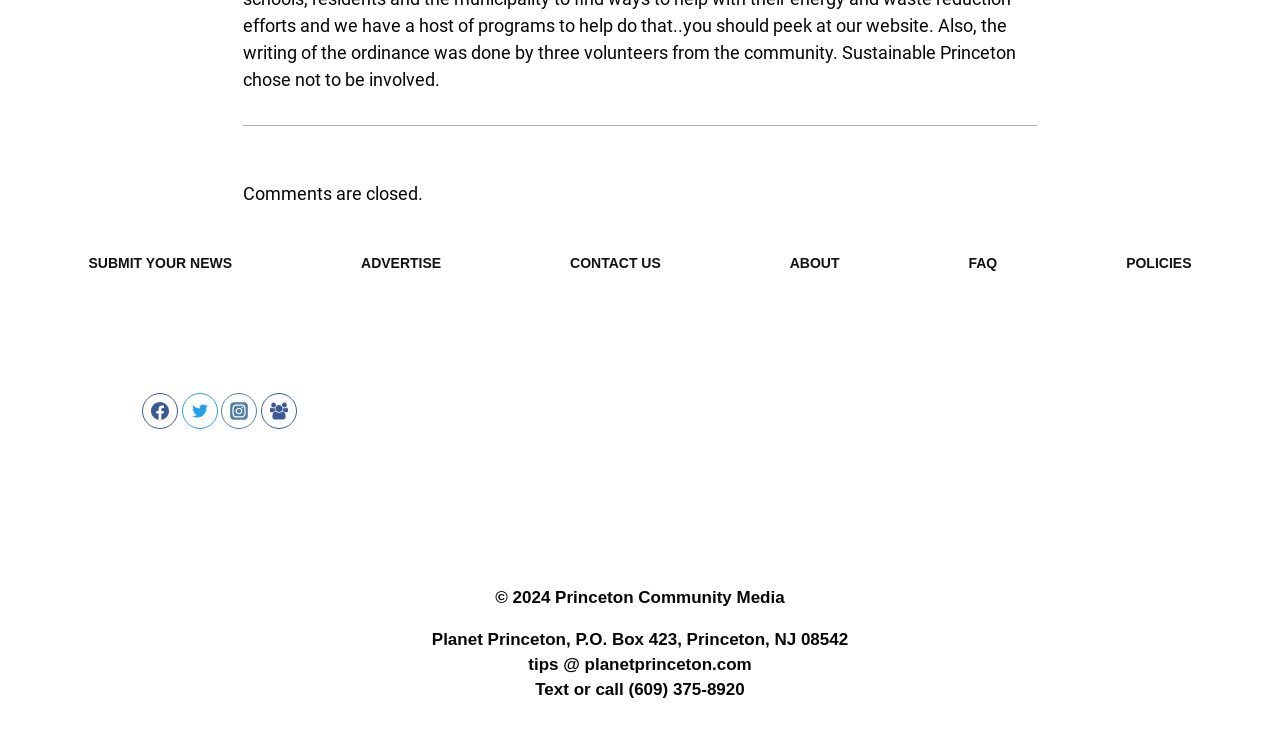What is the phone number for tips?
Please respond to the question with a detailed and thorough explanation.

I found the phone number for tips at the bottom of the page, which says 'Text or call (609) 375-8920'.